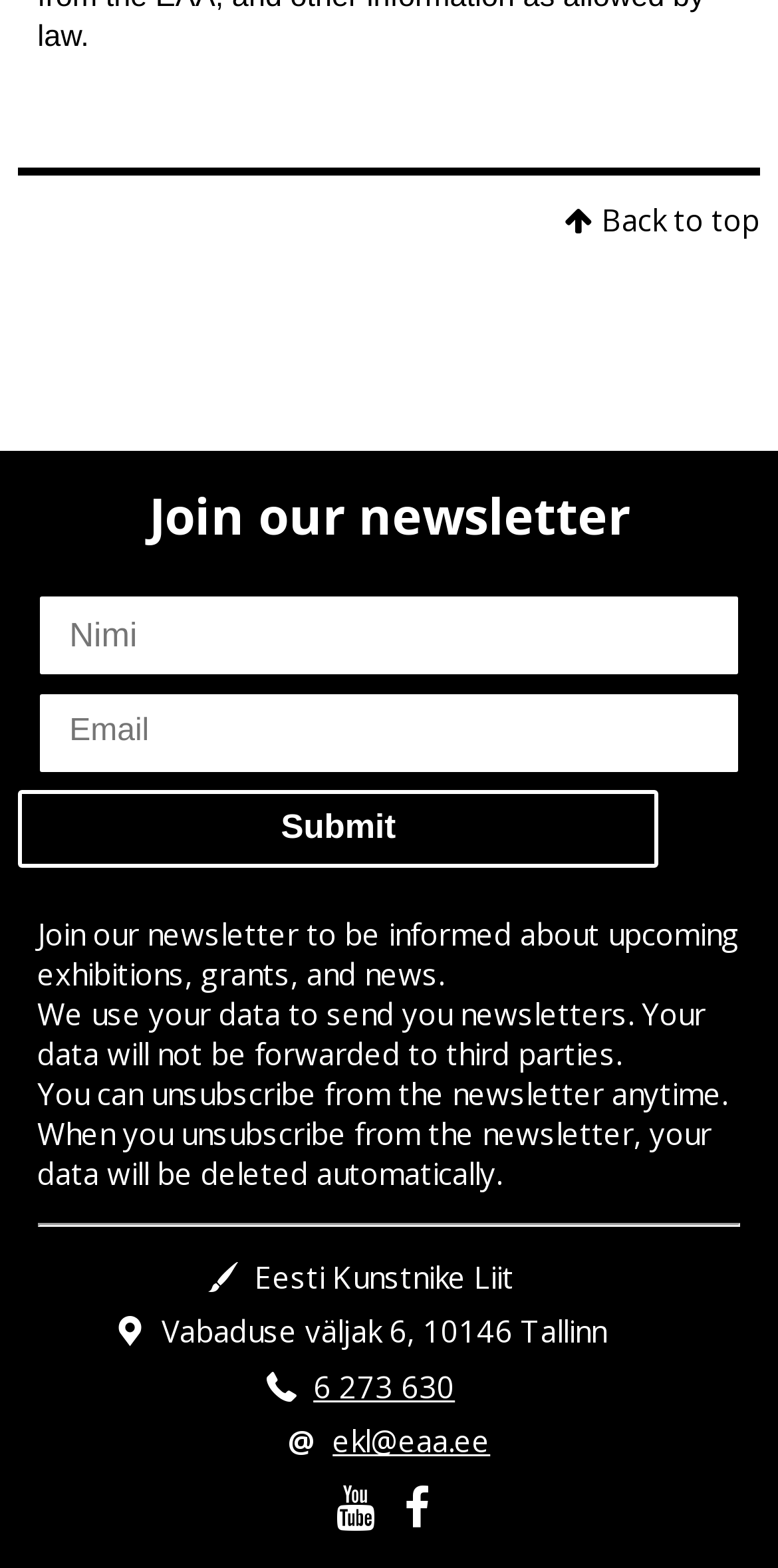What is the address of Eesti Kunstnike Liit?
Please provide a detailed and comprehensive answer to the question.

The address can be found in the text 'Vabaduse väljak 6, 10146 Tallinn' which is located below the 'Eesti Kunstnike Liit' text.